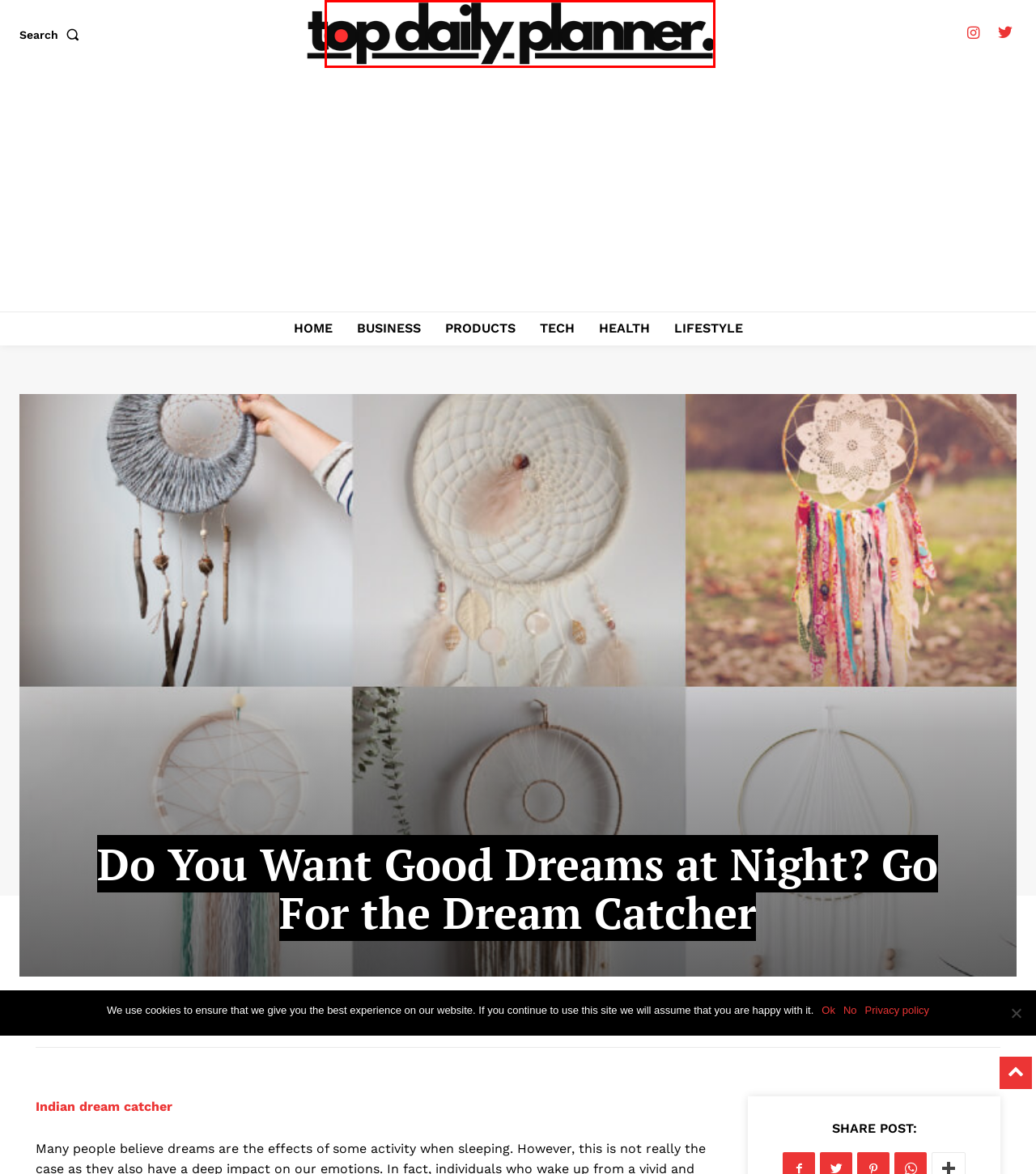Look at the screenshot of the webpage and find the element within the red bounding box. Choose the webpage description that best fits the new webpage that will appear after clicking the element. Here are the candidates:
A. Ankara escort, Ankara escort bayan, Escort Kızlar
B. teensexonline.com - Watch teen sex online!
C. Coming Soon
D. Top Daily Planner, Author at Top Daily Planner
E. Tech Archives - Top Daily Planner
F. Deneme Bonusu Veren Siteler 2024 - Bonus Veren Siteler 2024
G. Silvergate Capital Completes Full Repayment of Deposit Obligations
H. Top Daily Planner - Information Your Way

H